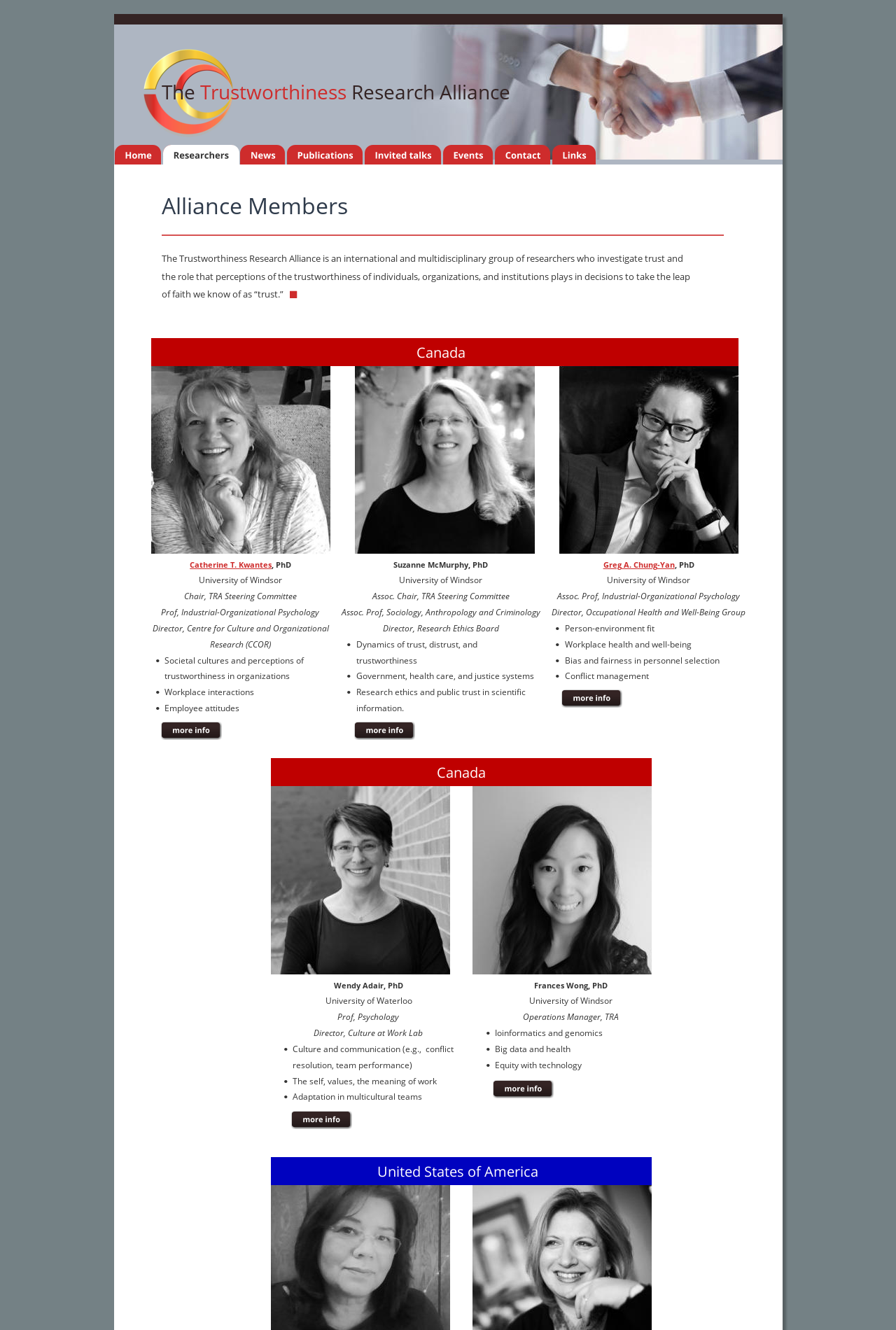What is one of the research topics of Greg A. Chung-Yan?
Using the information from the image, give a concise answer in one word or a short phrase.

Person-environment fit